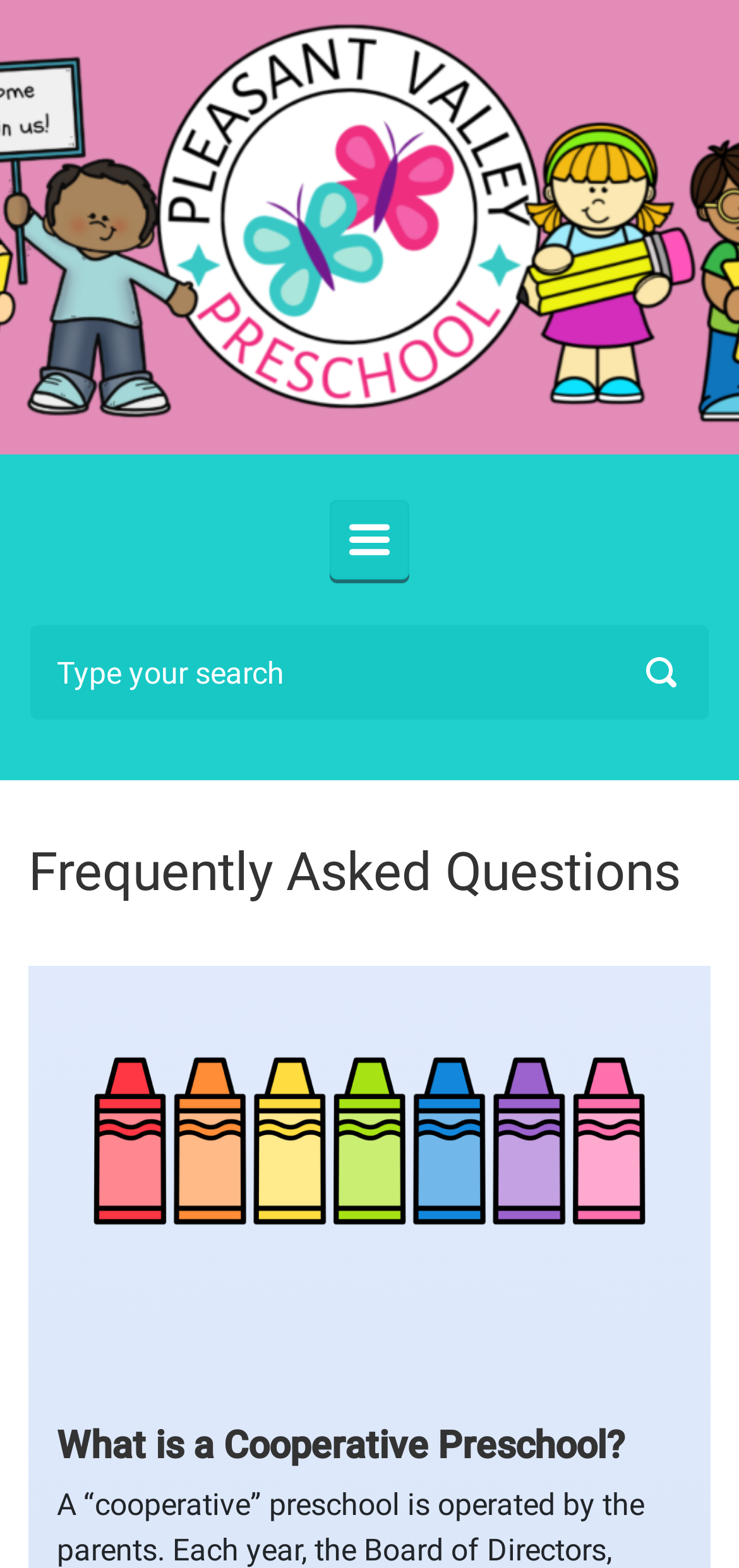Determine the main heading text of the webpage.

Frequently Asked Questions